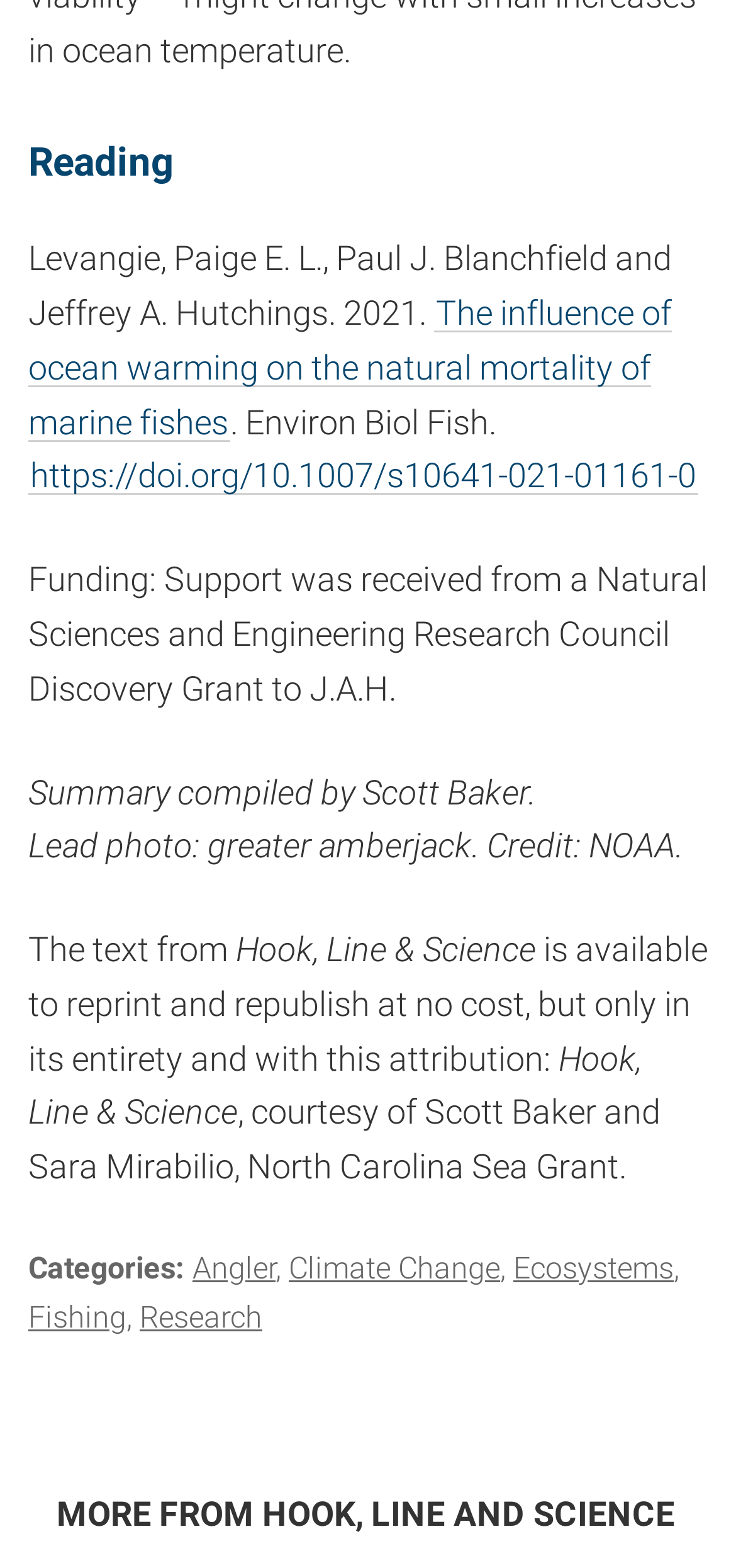Based on the image, provide a detailed response to the question:
What is the name of the publication?

The name of the publication is Hook, Line & Science, as mentioned in the StaticText element with the text 'Hook, Line & Science'.